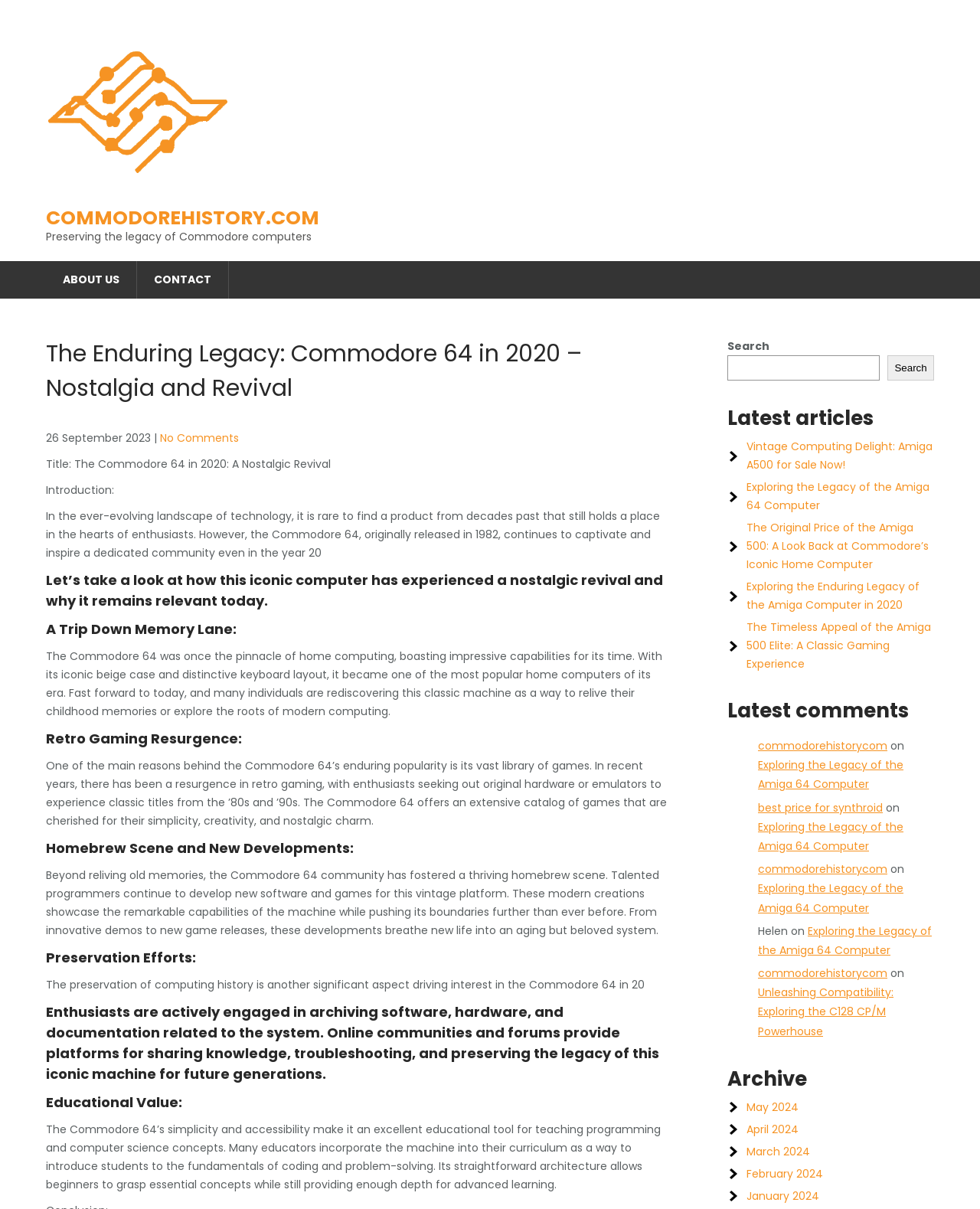Bounding box coordinates are specified in the format (top-left x, top-left y, bottom-right x, bottom-right y). All values are floating point numbers bounded between 0 and 1. Please provide the bounding box coordinate of the region this sentence describes: parent_node: Search name="s"

[0.742, 0.294, 0.898, 0.315]